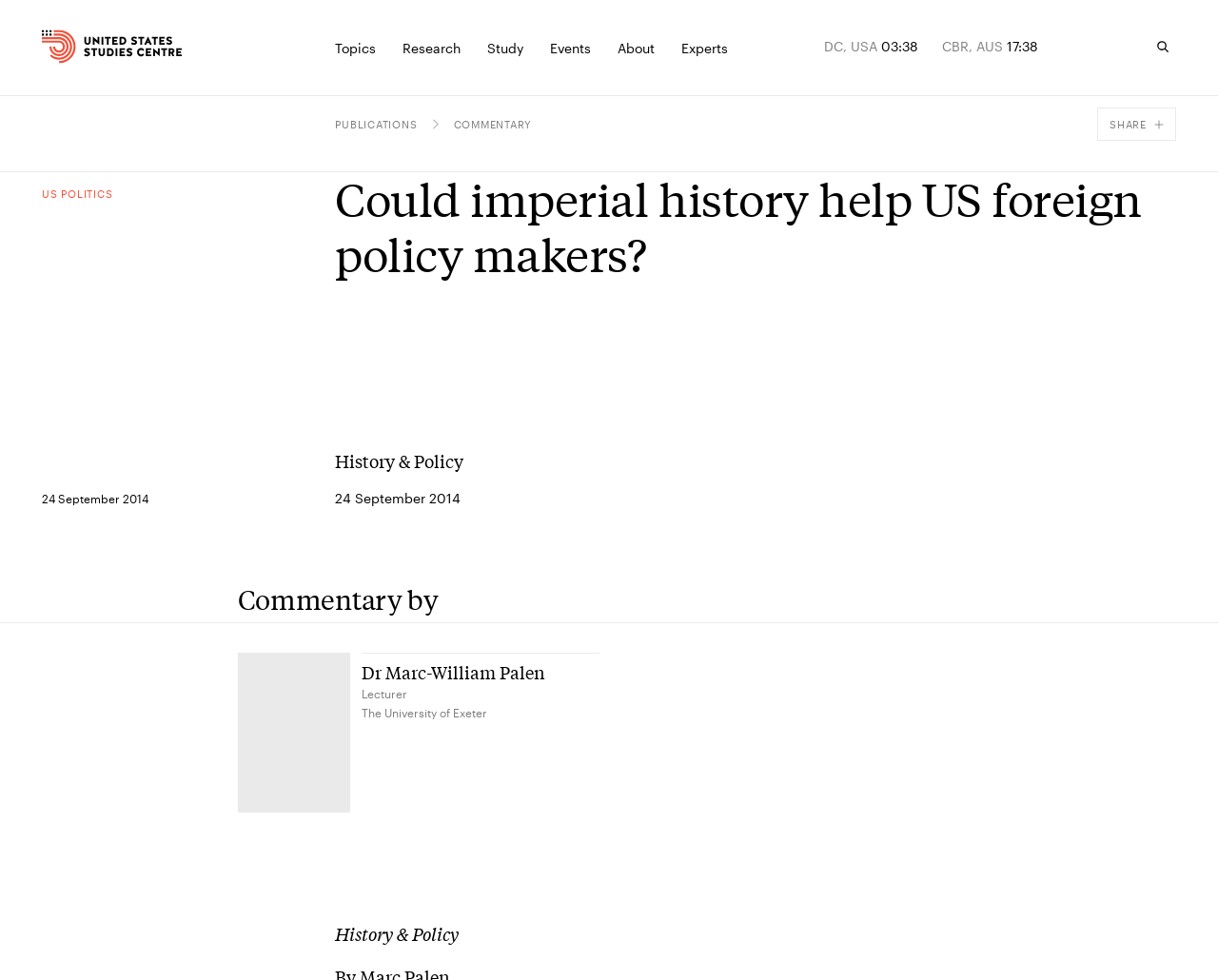How many social media sharing options are available?
Answer with a single word or short phrase according to what you see in the image.

3